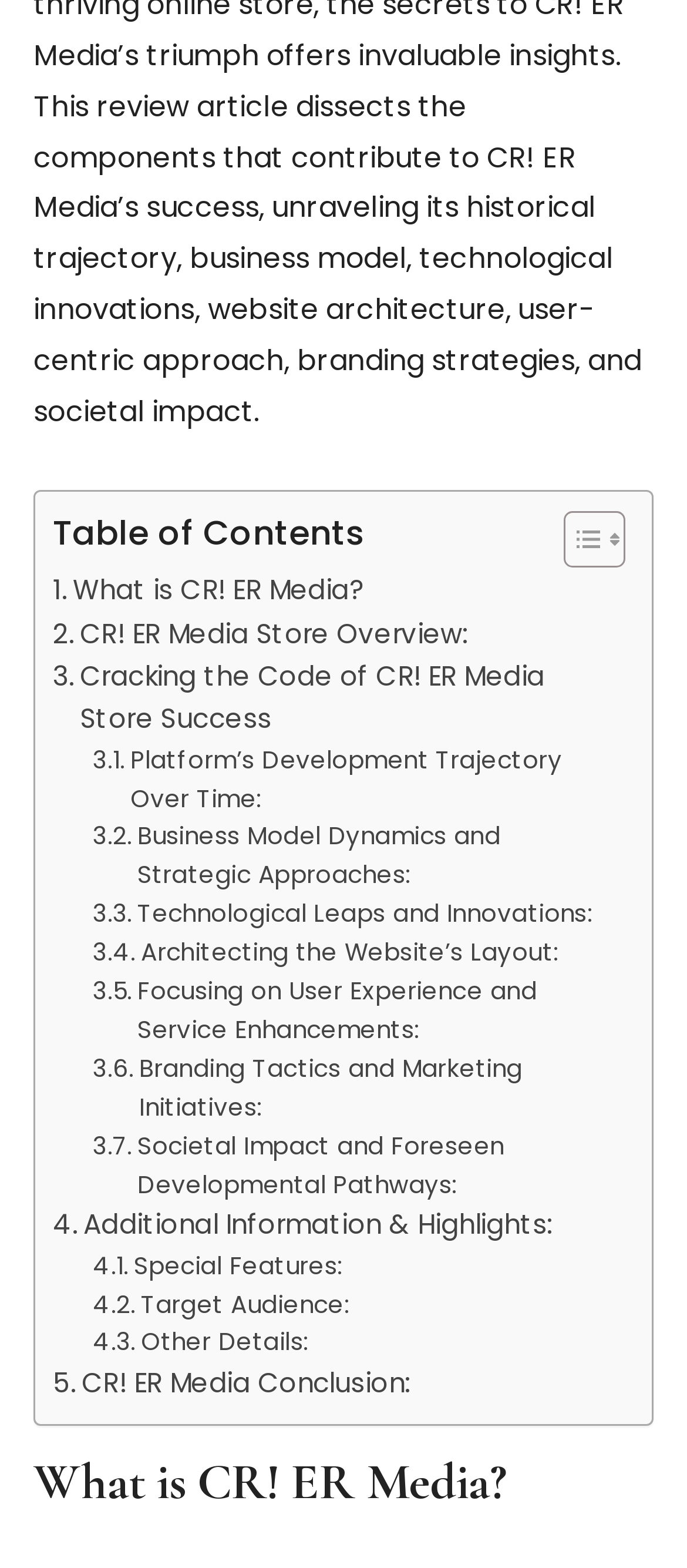Answer the question with a brief word or phrase:
What is the main topic of this webpage?

CR! ER Media